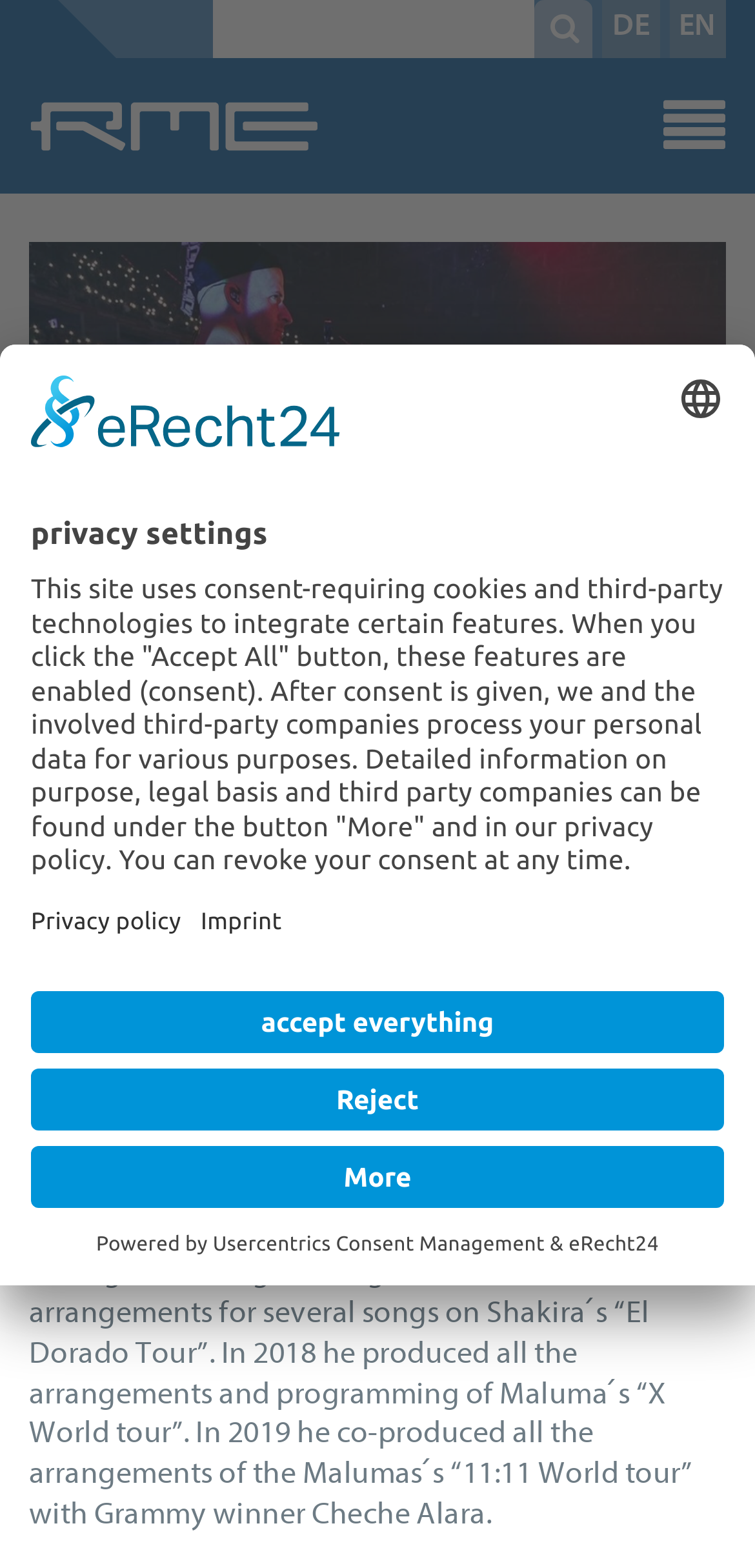Locate the UI element that matches the description aria-describedby="language-tooltip-id" aria-label="Select language" in the webpage screenshot. Return the bounding box coordinates in the format (top-left x, top-left y, bottom-right x, bottom-right y), with values ranging from 0 to 1.

[0.897, 0.239, 0.959, 0.269]